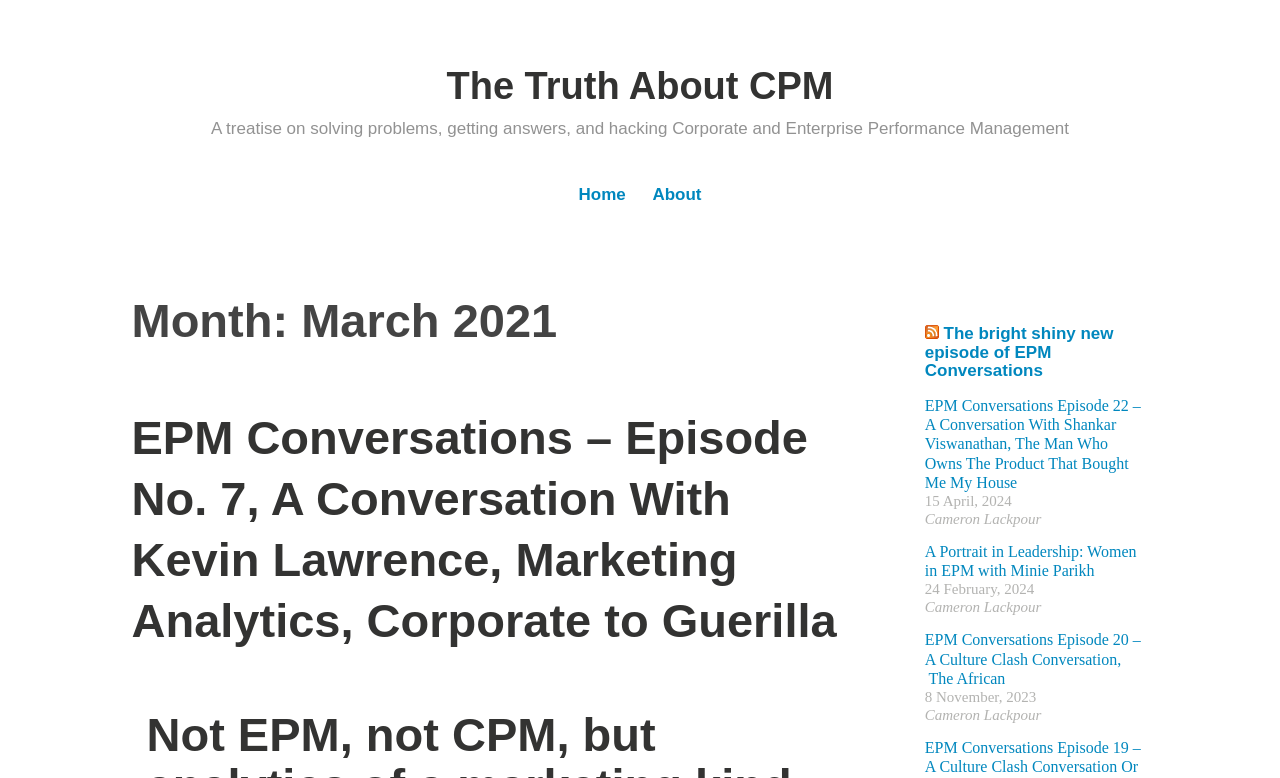Using the description "The Truth About CPM", locate and provide the bounding box of the UI element.

[0.349, 0.083, 0.651, 0.137]